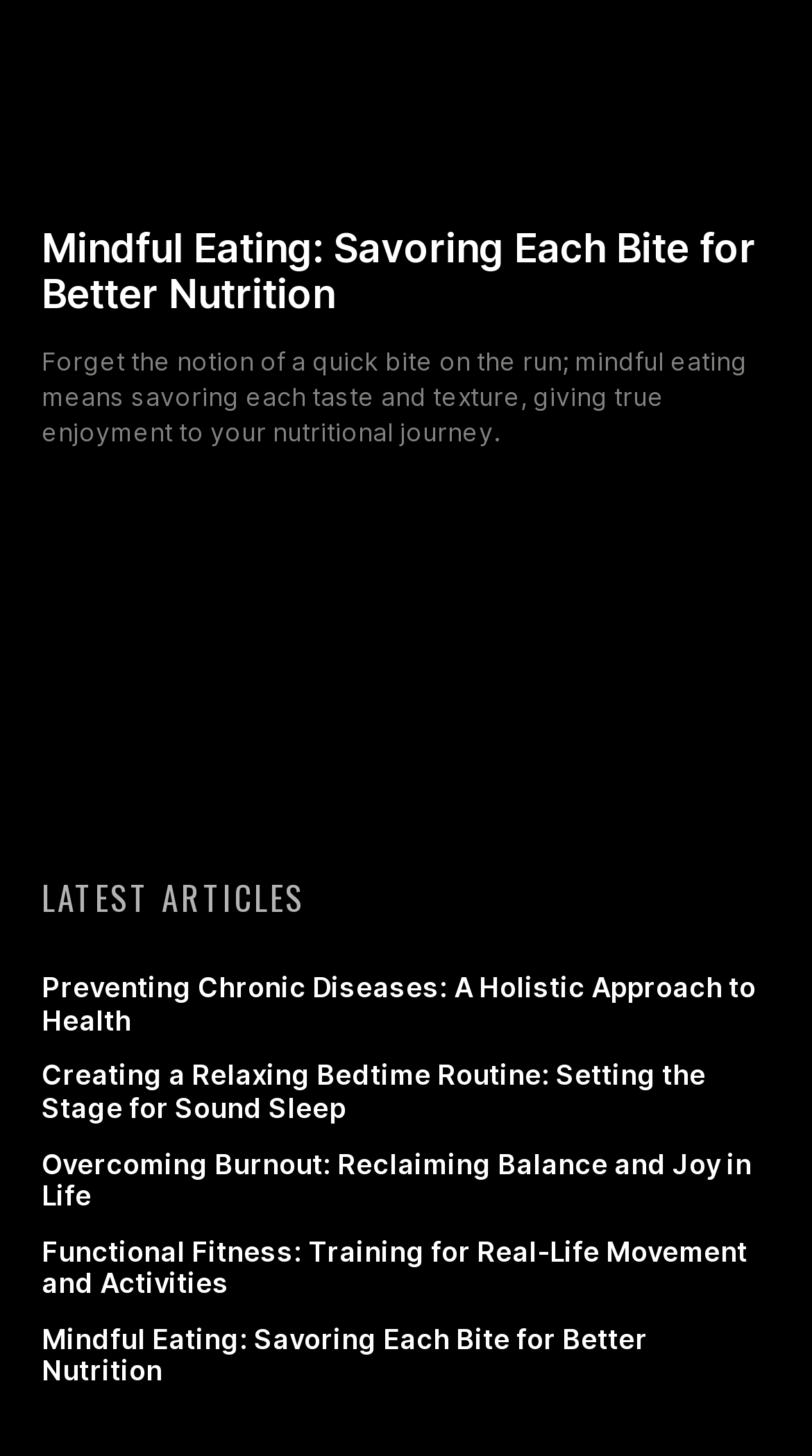Review the image closely and give a comprehensive answer to the question: Is there an image on the webpage?

There is an image with the description 'spot_img' located below the first paragraph of text, which suggests that it is a relevant image to the article.